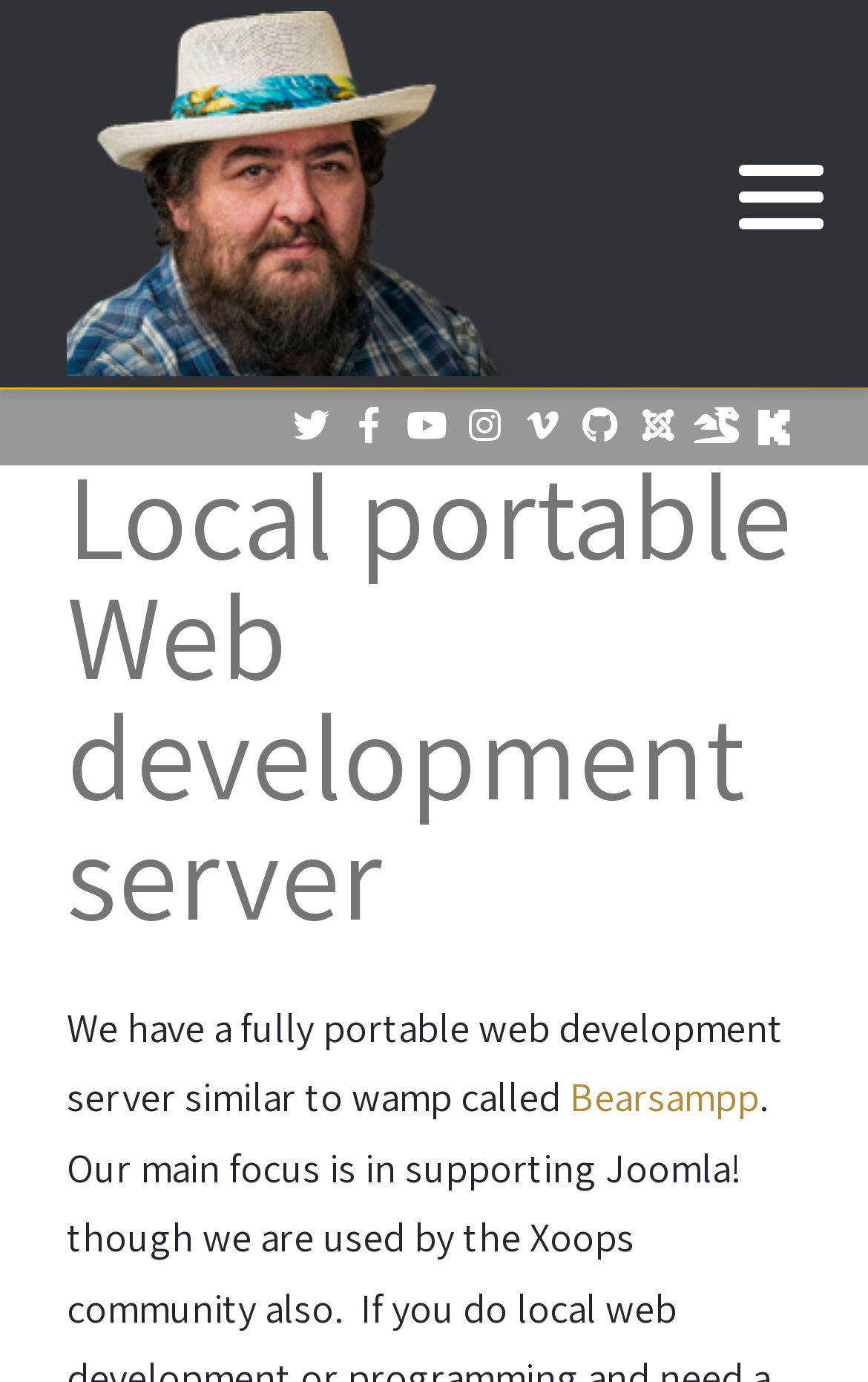How many social media links are there?
Please use the image to provide a one-word or short phrase answer.

6